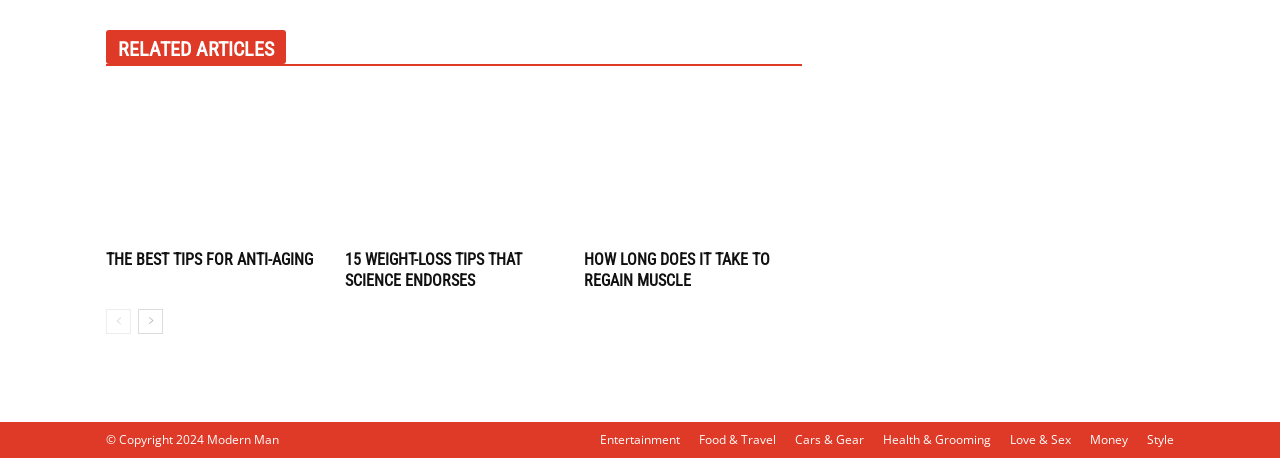Determine the bounding box coordinates for the UI element with the following description: "Love & Sex". The coordinates should be four float numbers between 0 and 1, represented as [left, top, right, bottom].

[0.789, 0.941, 0.837, 0.981]